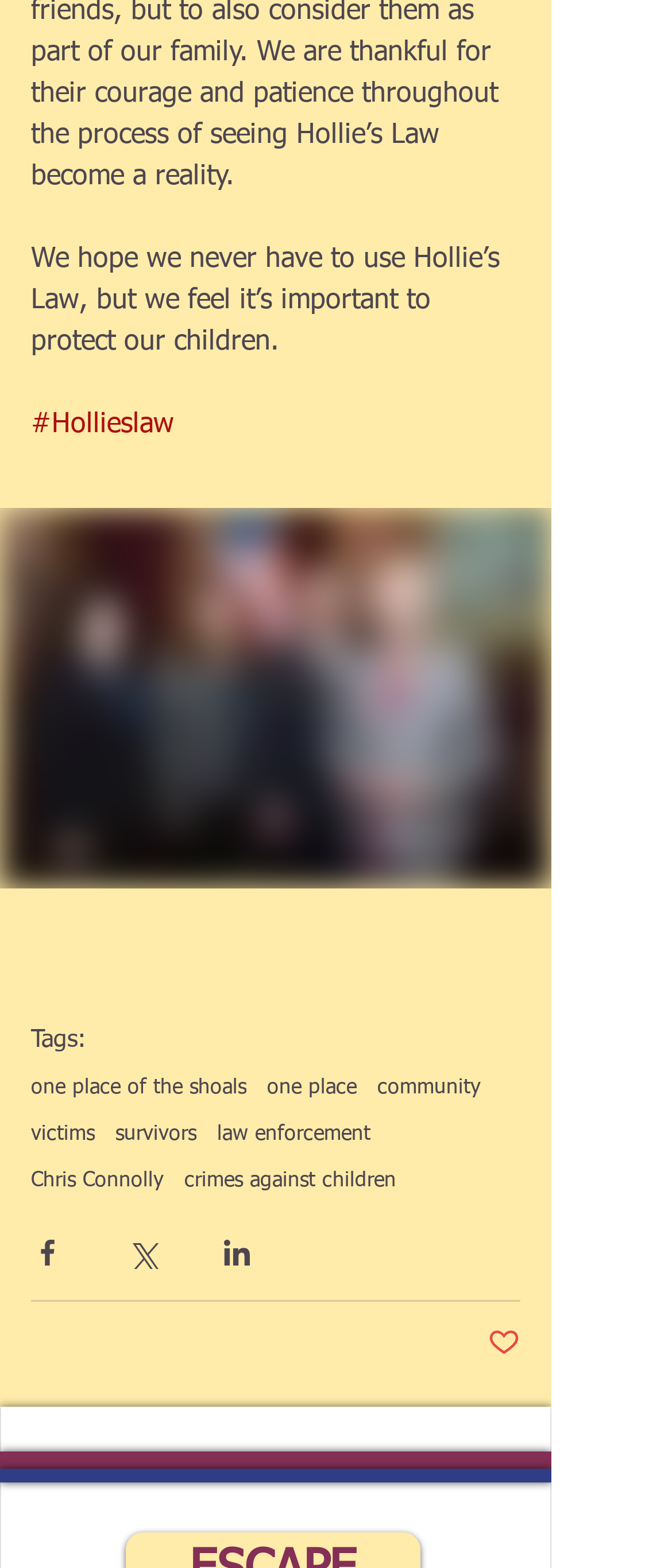What is the name of the law mentioned?
Using the visual information, respond with a single word or phrase.

Hollie's Law